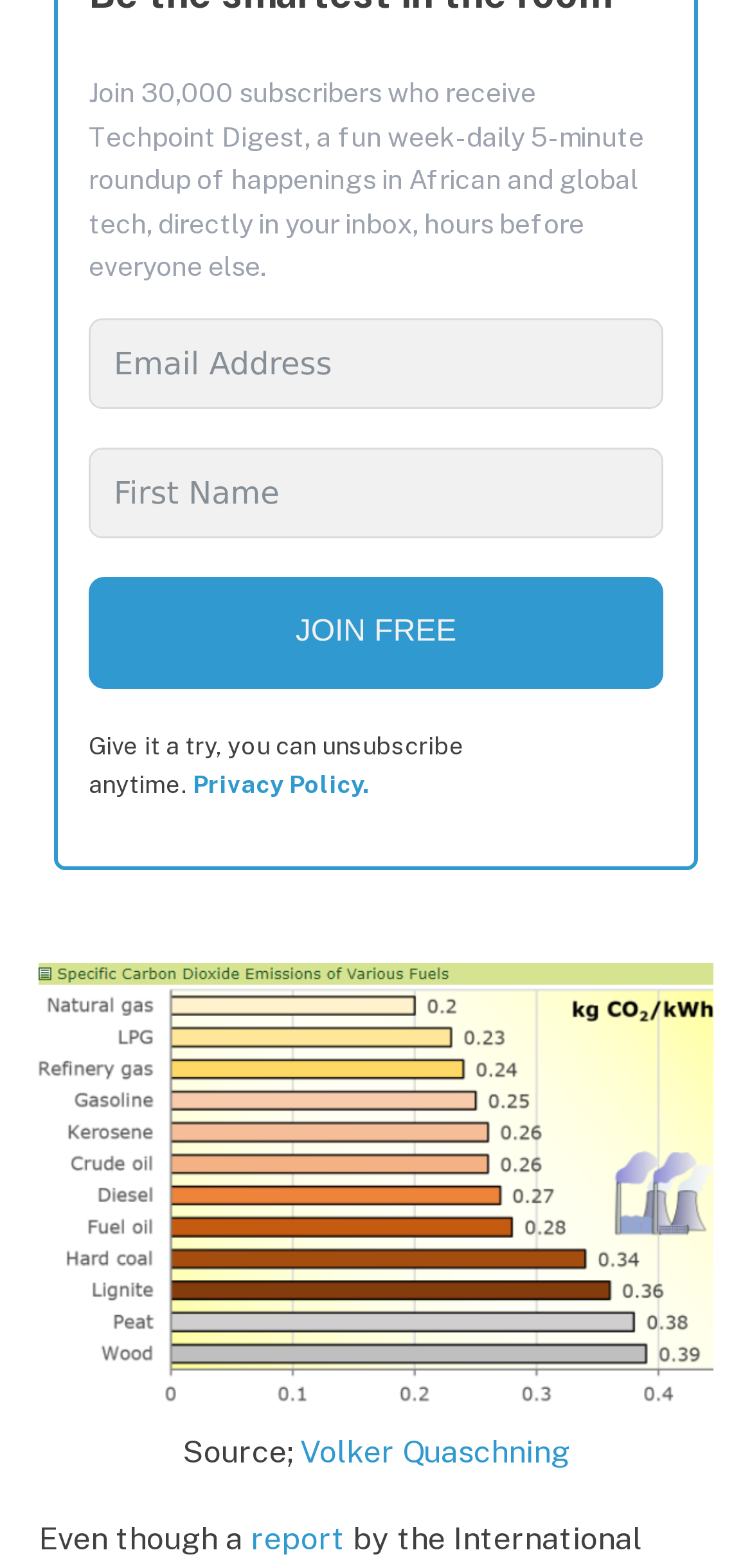Please answer the following question using a single word or phrase: 
What is the text on the button in the Digest Subscription group?

JOIN FREE